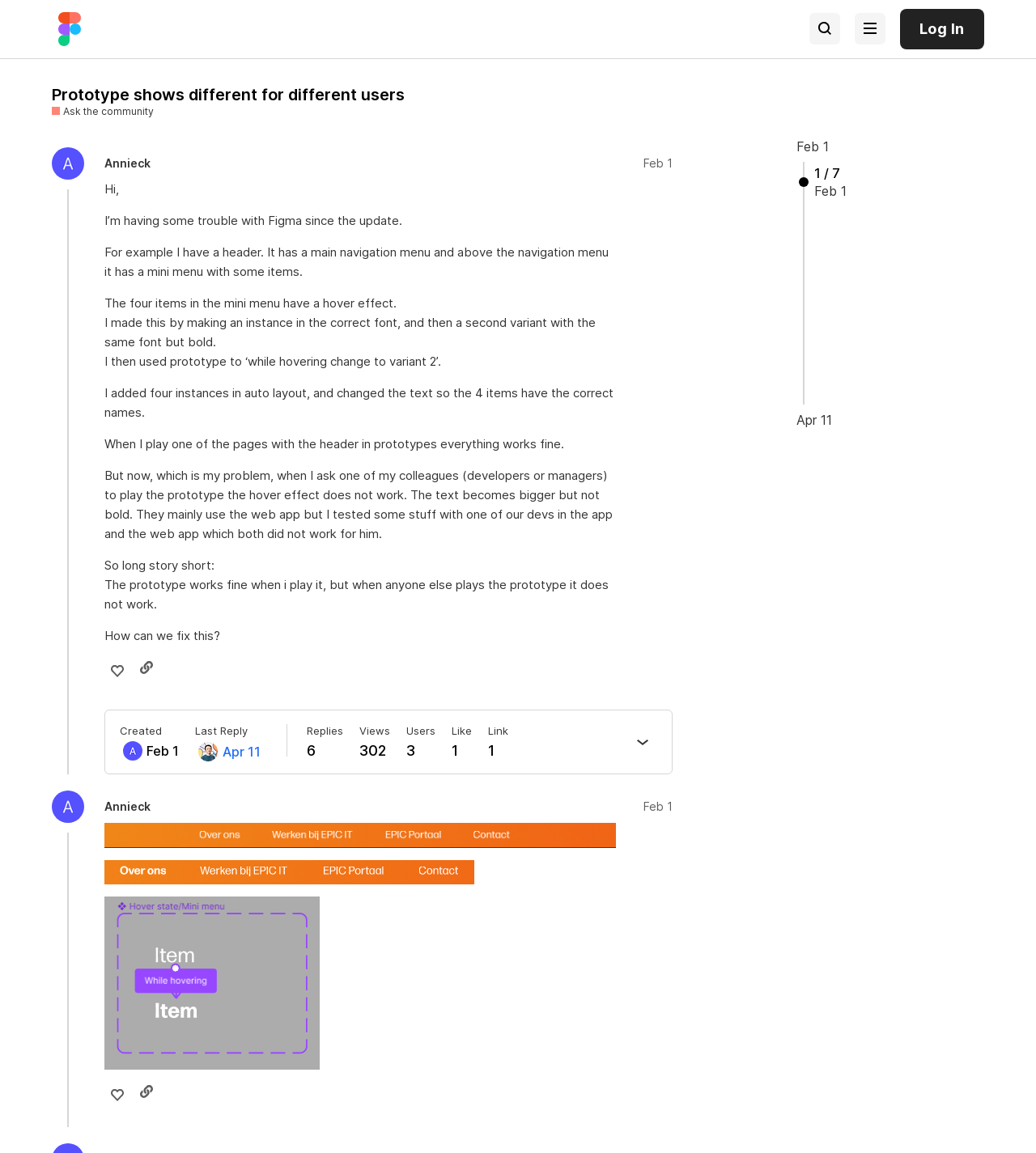Determine the bounding box coordinates for the element that should be clicked to follow this instruction: "View the post details". The coordinates should be given as four float numbers between 0 and 1, in the format [left, top, right, bottom].

[0.05, 0.119, 0.65, 0.677]